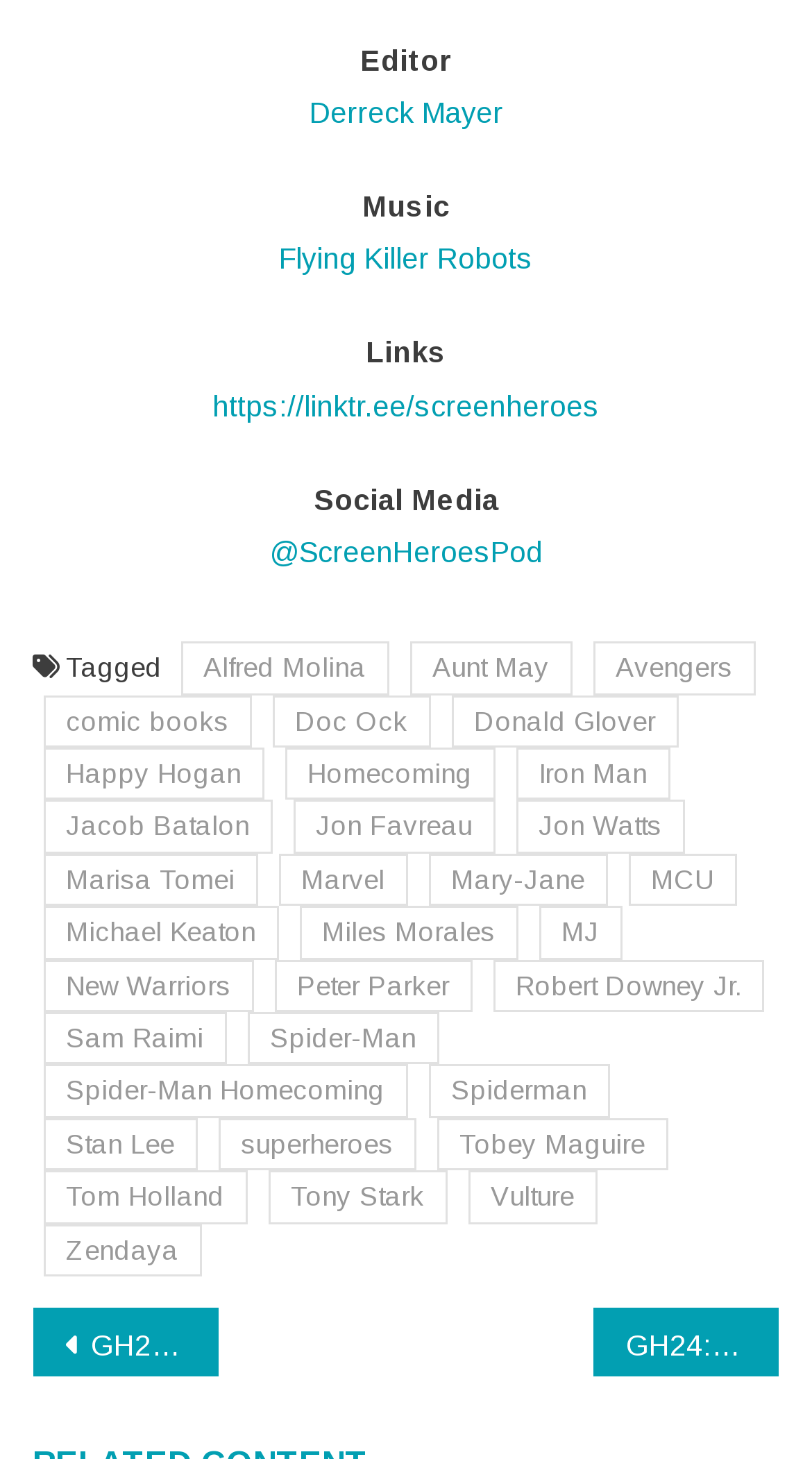Please give a concise answer to this question using a single word or phrase: 
What is the name of the editor?

Derreck Mayer